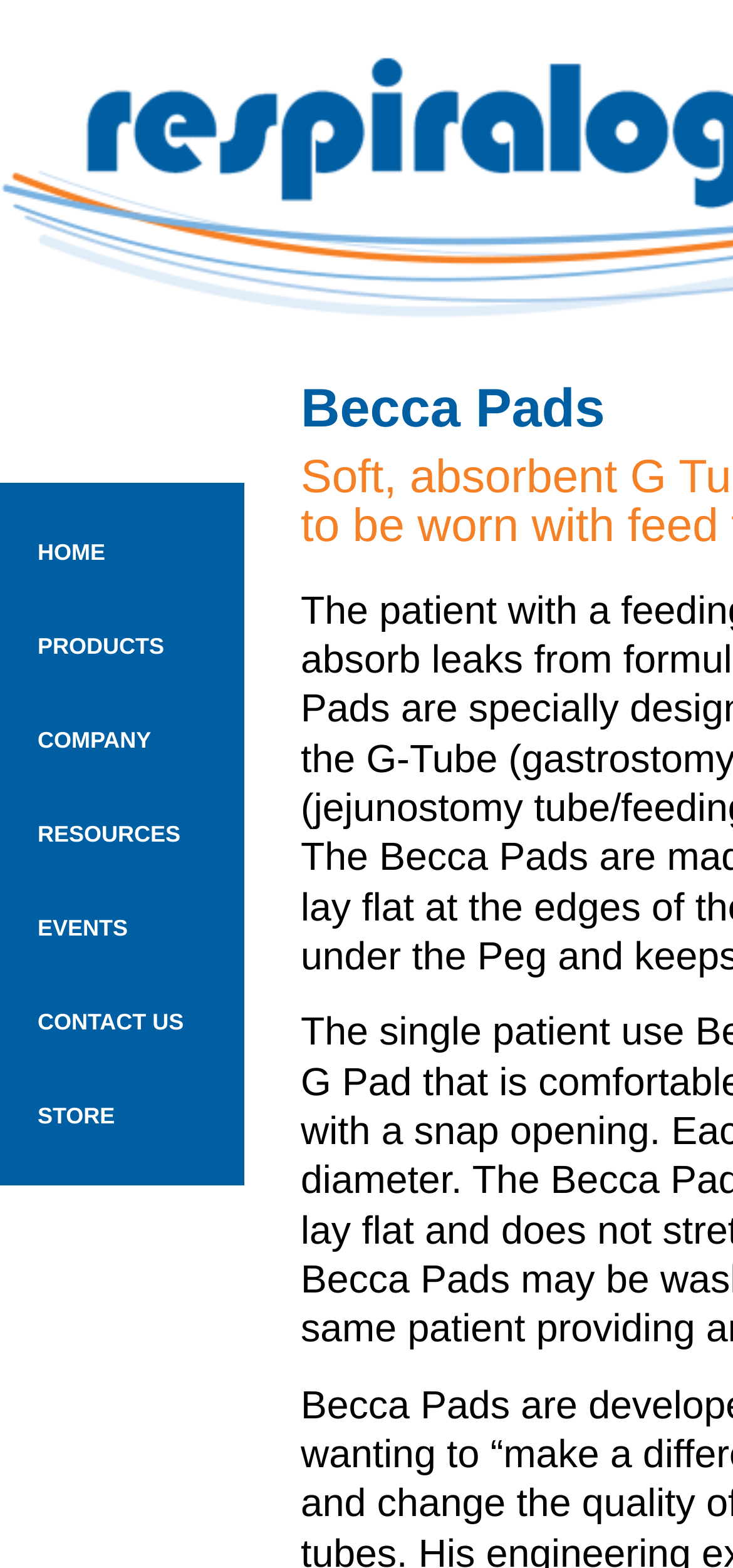Provide your answer to the question using just one word or phrase: Is the 'Becca Pads' text above or below the links?

below